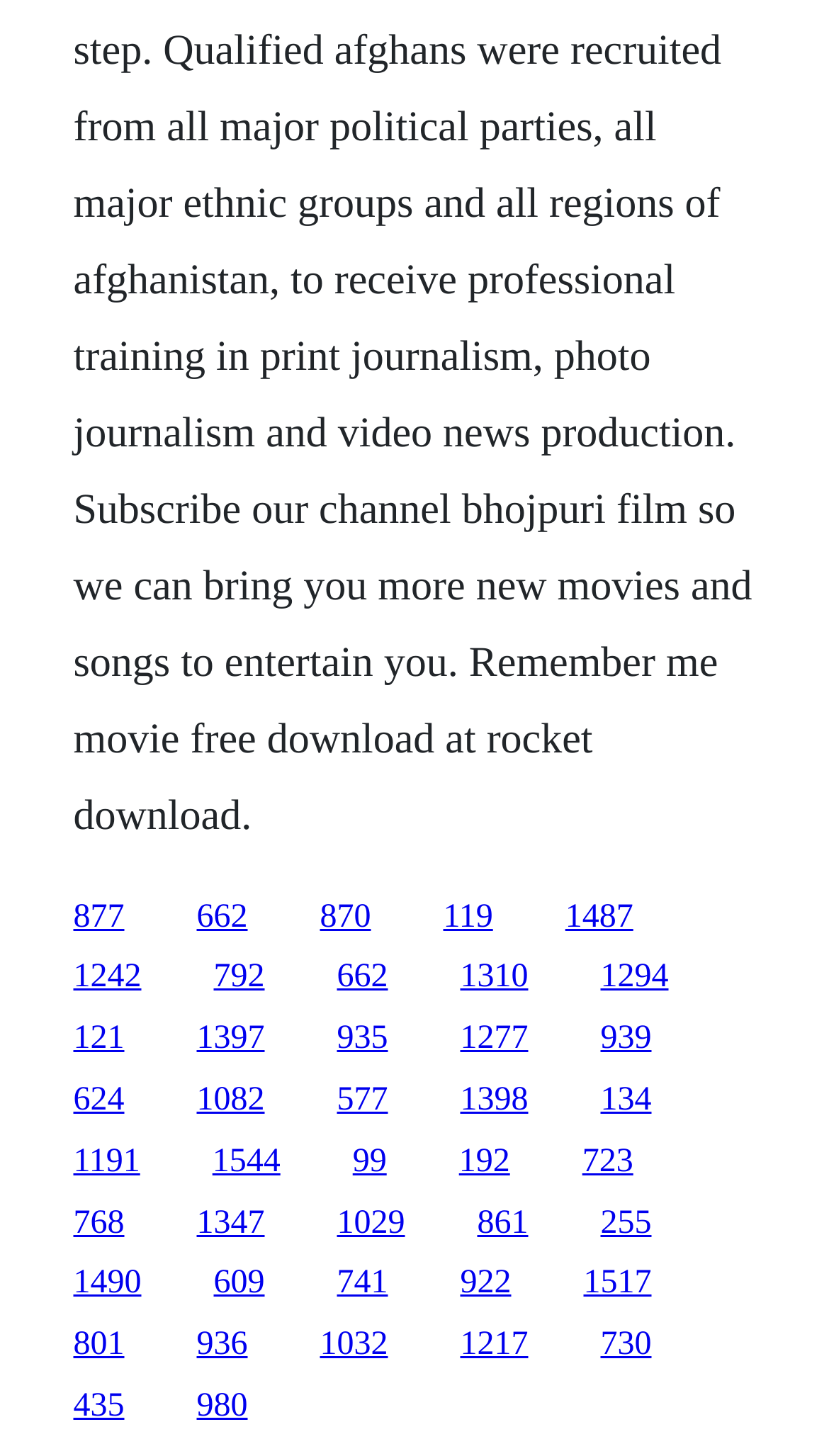Respond to the question with just a single word or phrase: 
How many links are on the webpage?

30